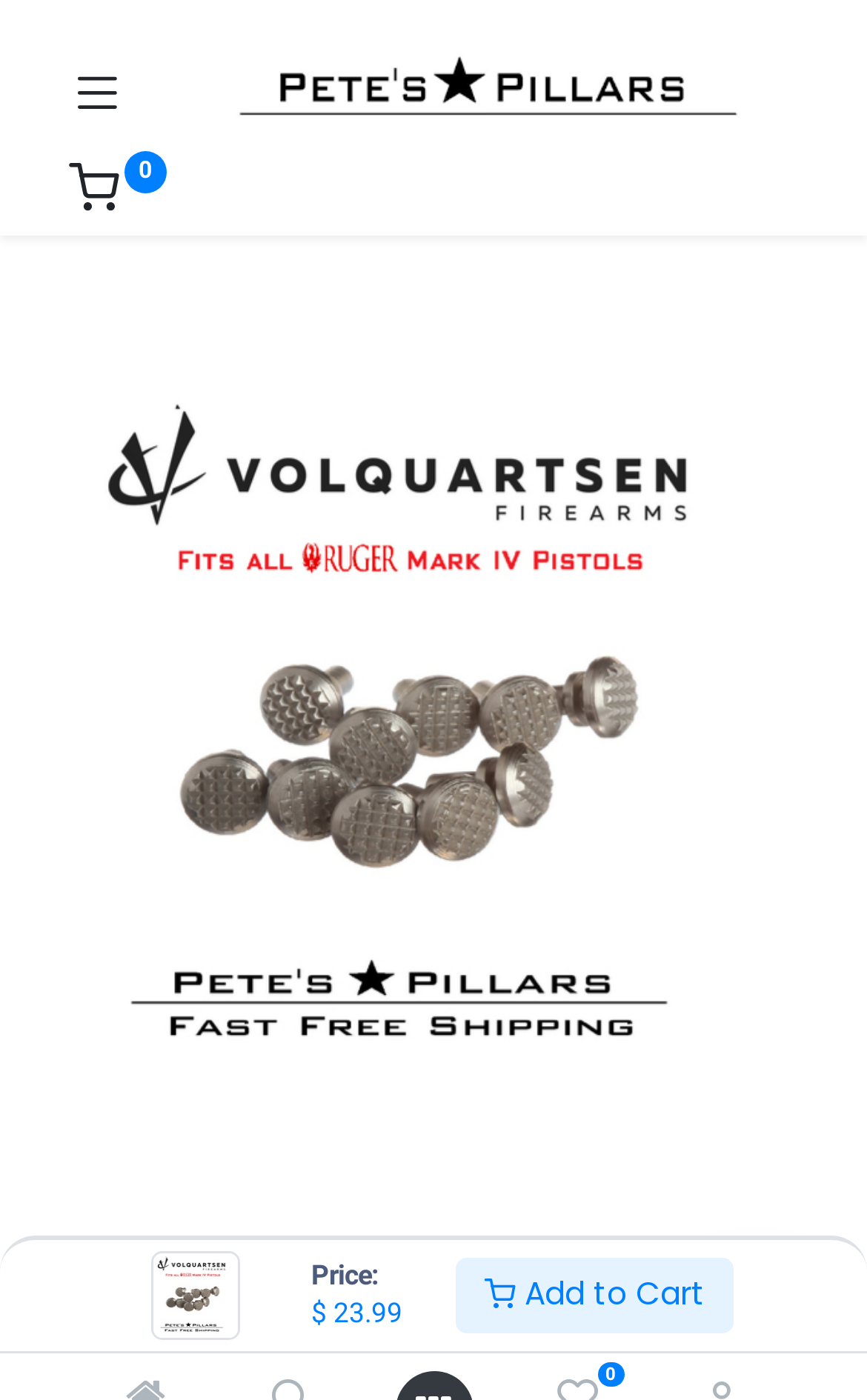What is the name of the website?
Give a one-word or short phrase answer based on the image.

Pete's Pillars